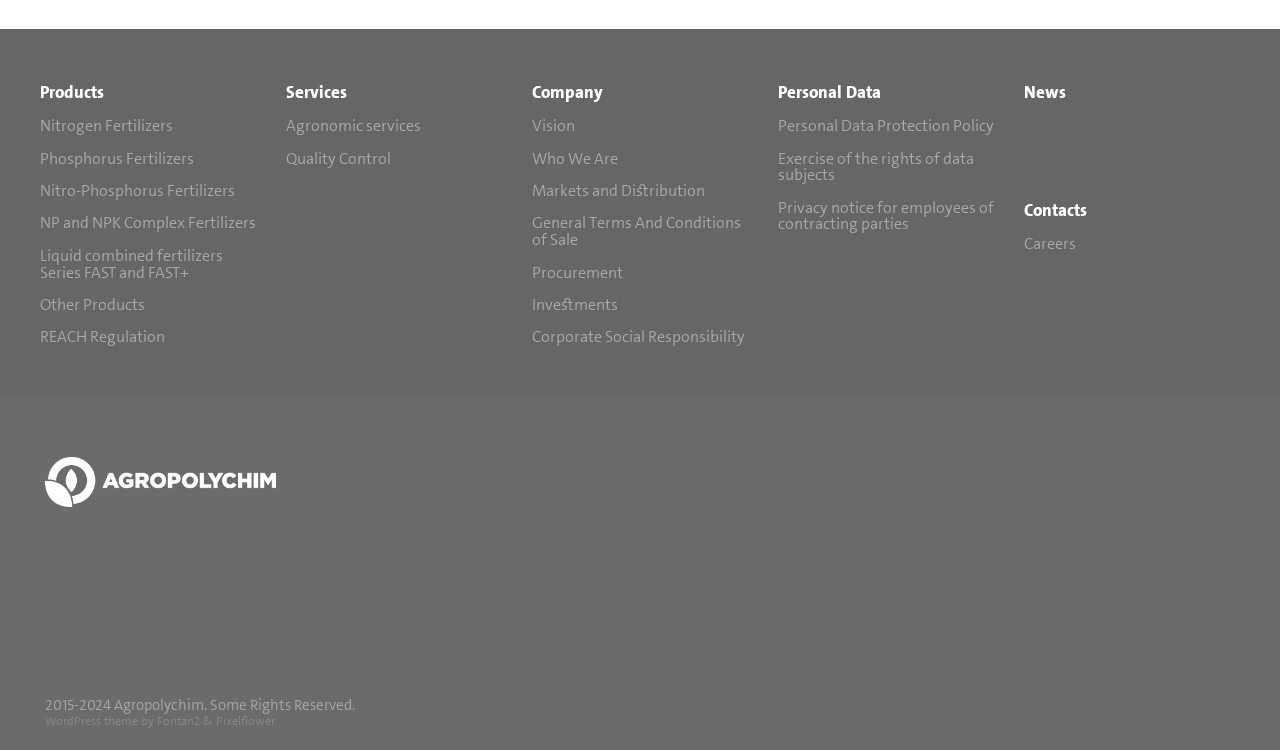Determine the bounding box coordinates of the section to be clicked to follow the instruction: "View Nitrogen Fertilizers". The coordinates should be given as four float numbers between 0 and 1, formatted as [left, top, right, bottom].

[0.031, 0.154, 0.135, 0.182]